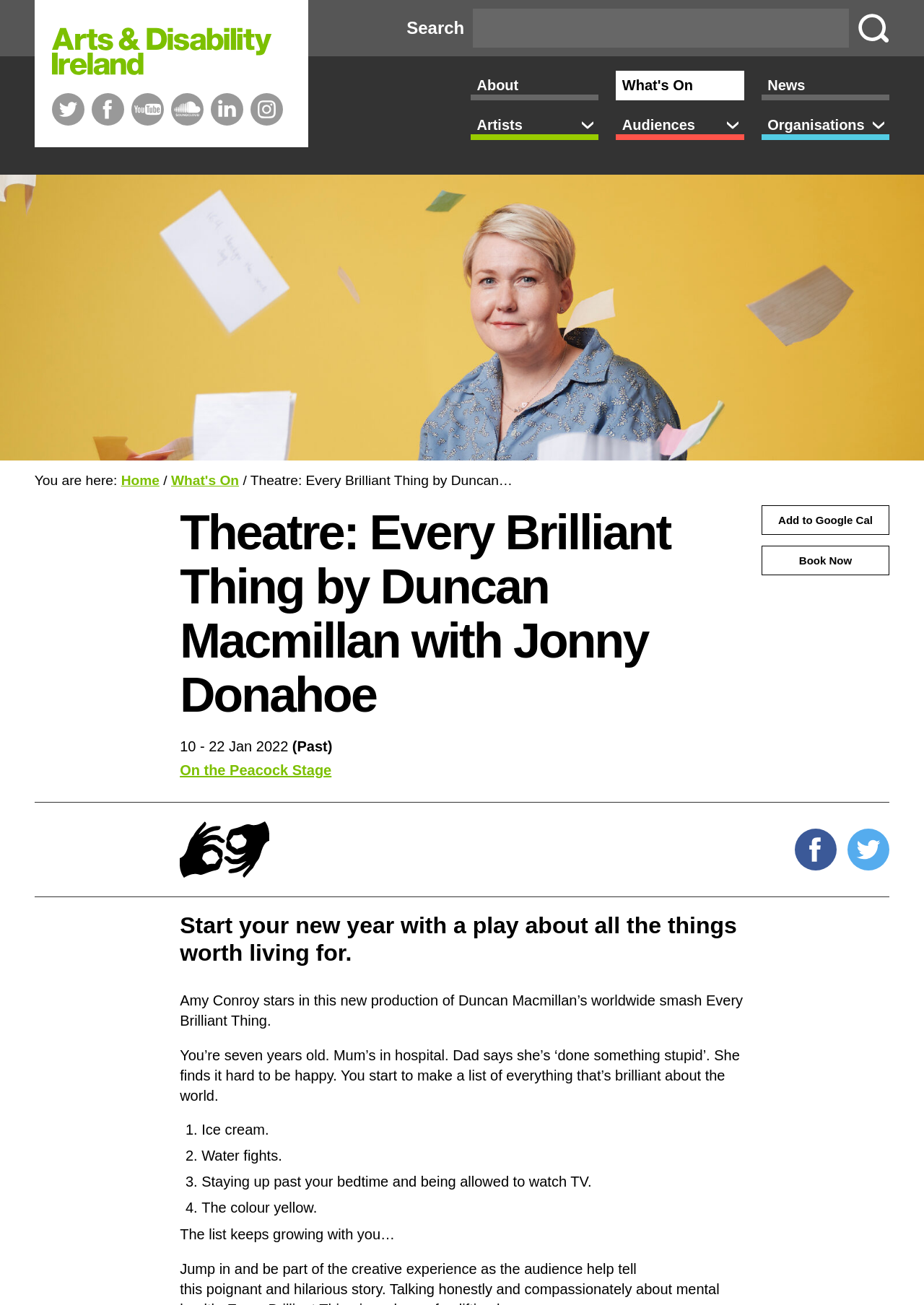Given the element description, predict the bounding box coordinates in the format (top-left x, top-left y, bottom-right x, bottom-right y), using floating point numbers between 0 and 1: Facebook

[0.099, 0.071, 0.134, 0.096]